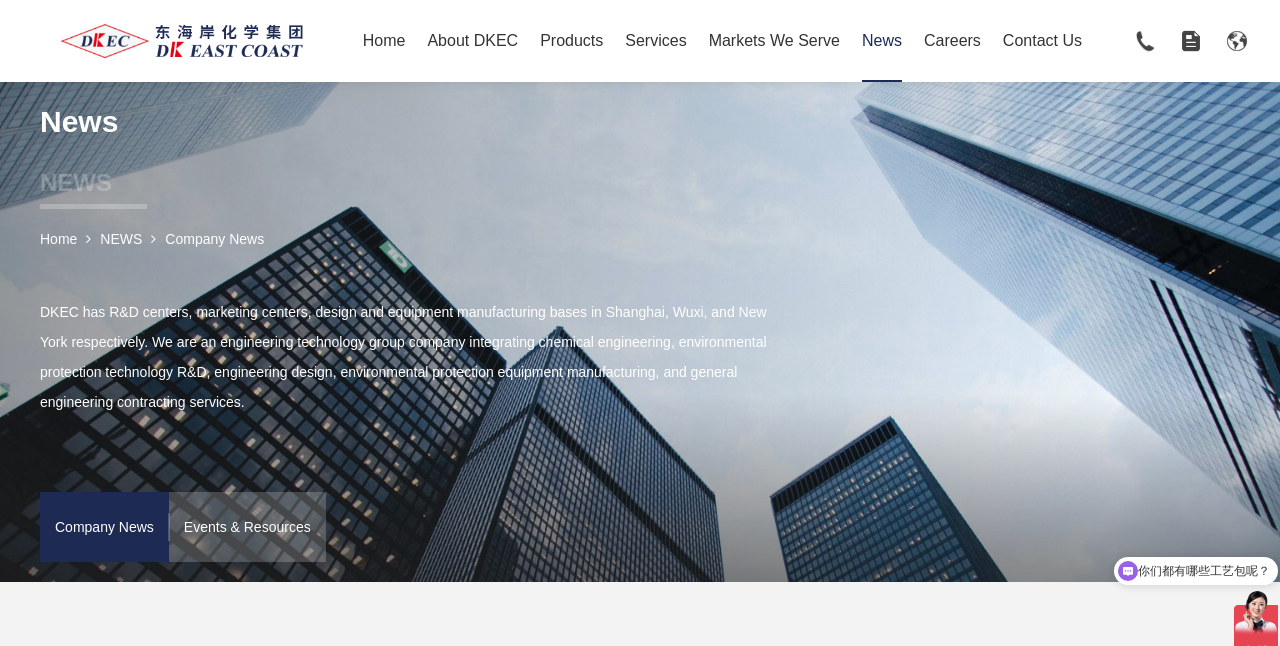Please identify the bounding box coordinates of the clickable region that I should interact with to perform the following instruction: "Learn more about 'Epoxy Resin Technology'". The coordinates should be expressed as four float numbers between 0 and 1, i.e., [left, top, right, bottom].

[0.166, 0.166, 0.38, 0.224]